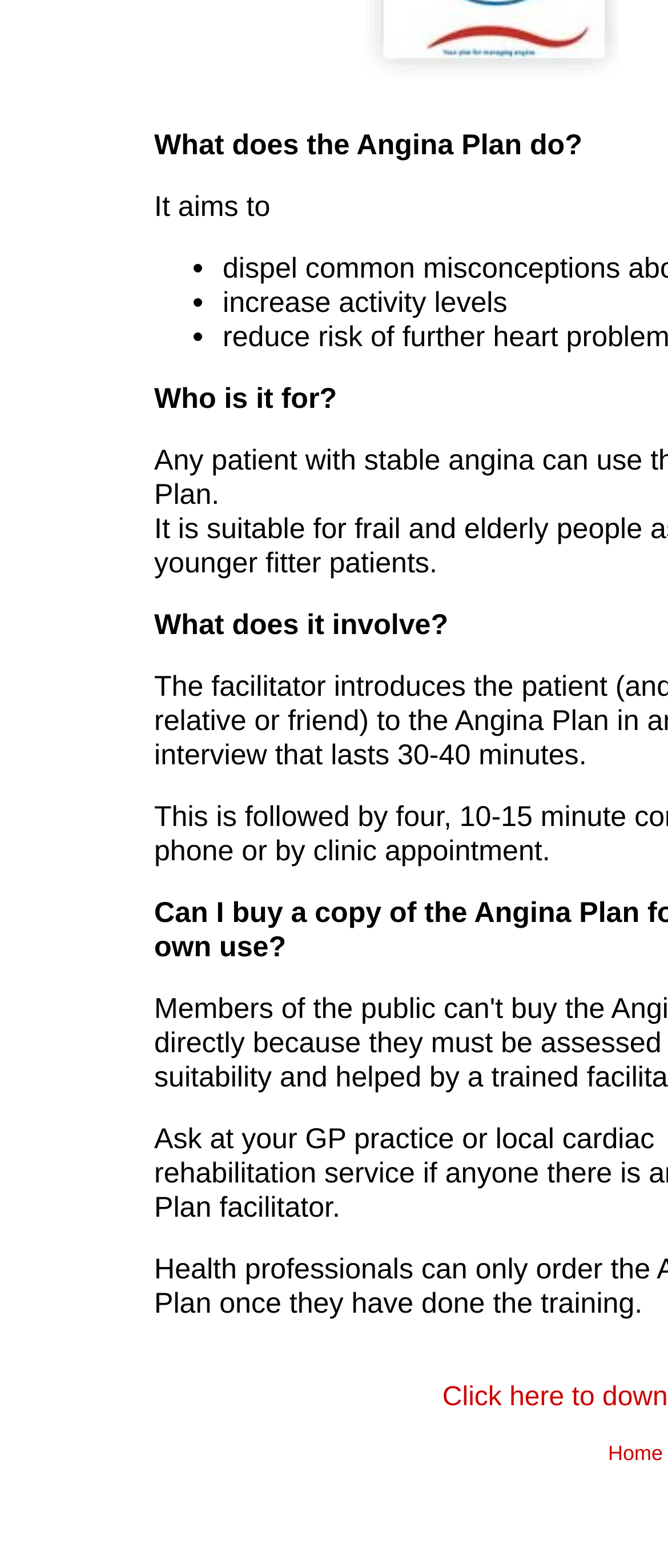Locate the UI element described as follows: "Home". Return the bounding box coordinates as four float numbers between 0 and 1 in the order [left, top, right, bottom].

[0.91, 0.919, 0.992, 0.934]